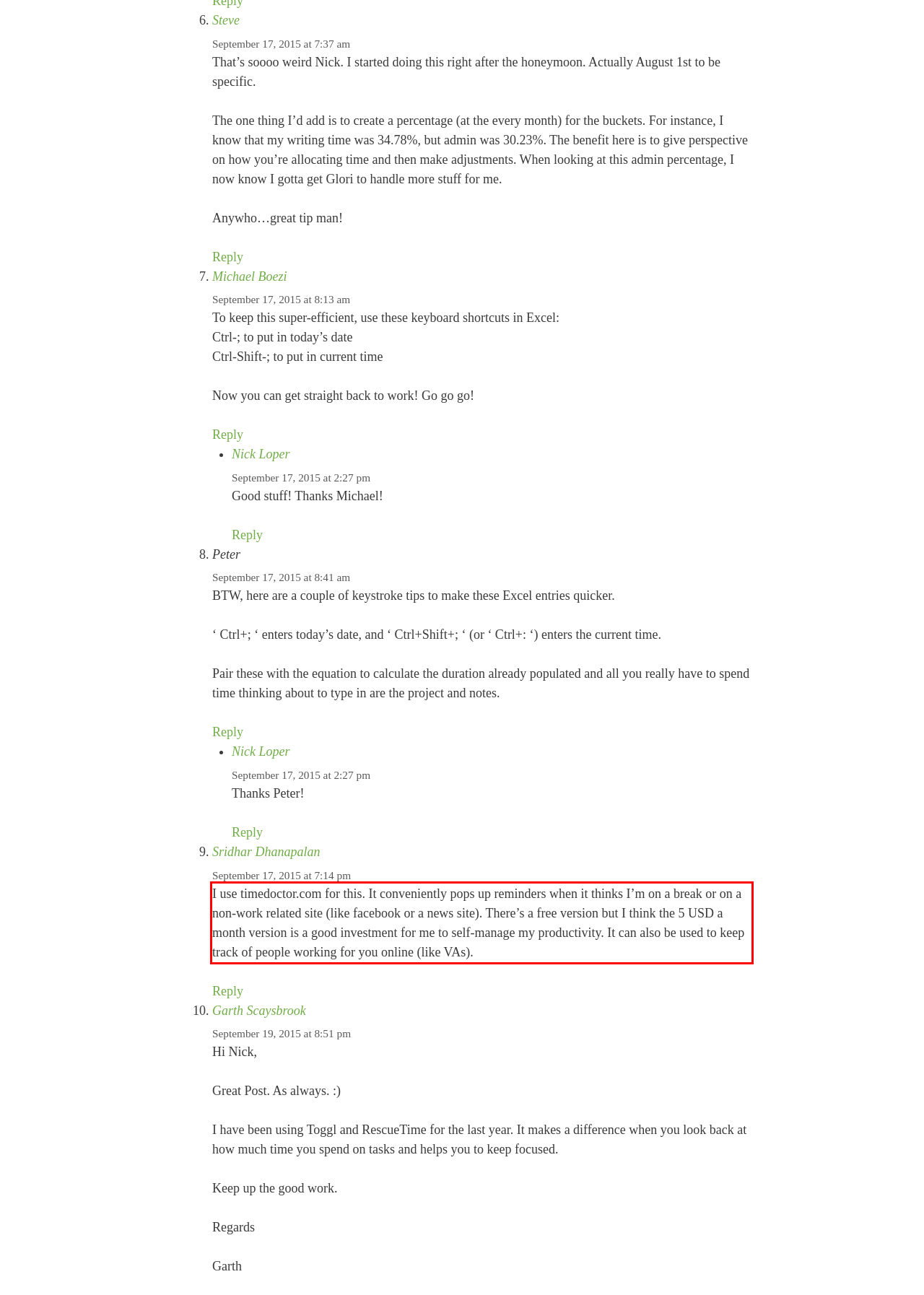Please perform OCR on the text within the red rectangle in the webpage screenshot and return the text content.

I use timedoctor.com for this. It conveniently pops up reminders when it thinks I’m on a break or on a non-work related site (like facebook or a news site). There’s a free version but I think the 5 USD a month version is a good investment for me to self-manage my productivity. It can also be used to keep track of people working for you online (like VAs).